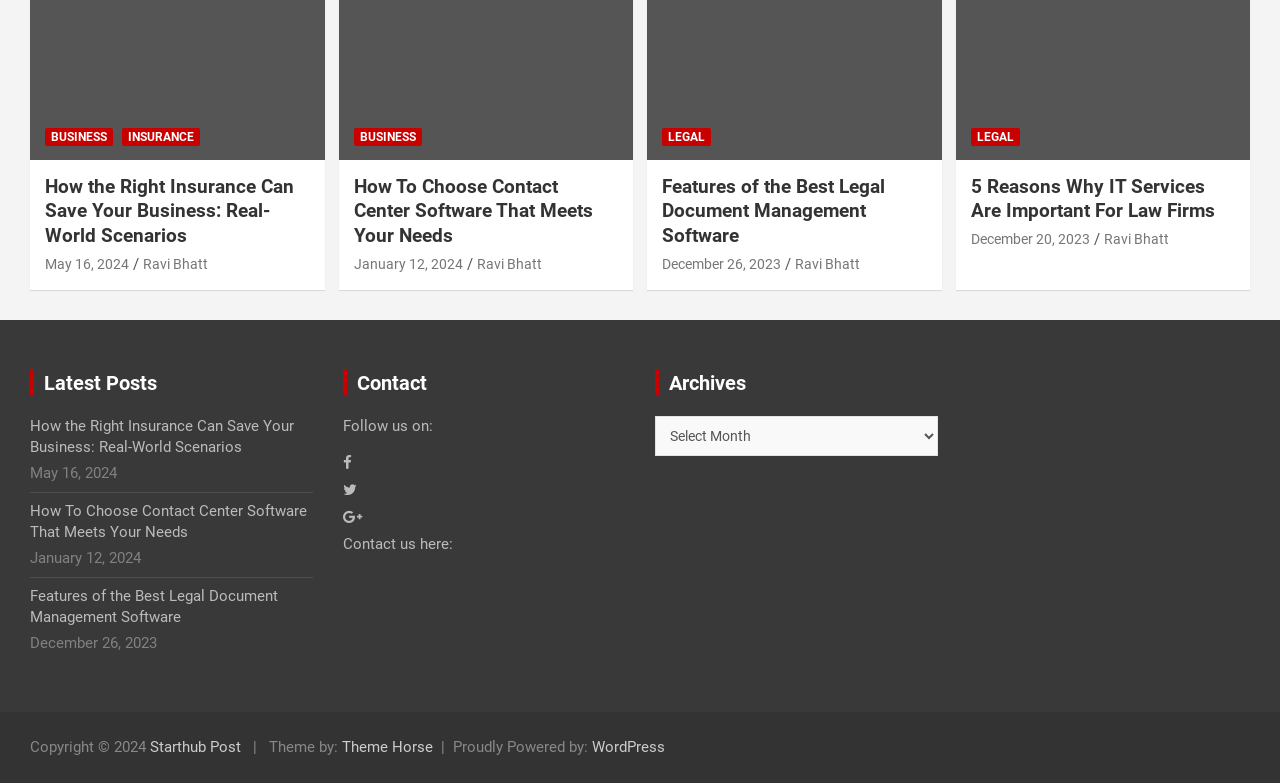Please find the bounding box coordinates of the element that needs to be clicked to perform the following instruction: "Click on BUSINESS". The bounding box coordinates should be four float numbers between 0 and 1, represented as [left, top, right, bottom].

[0.035, 0.163, 0.088, 0.186]